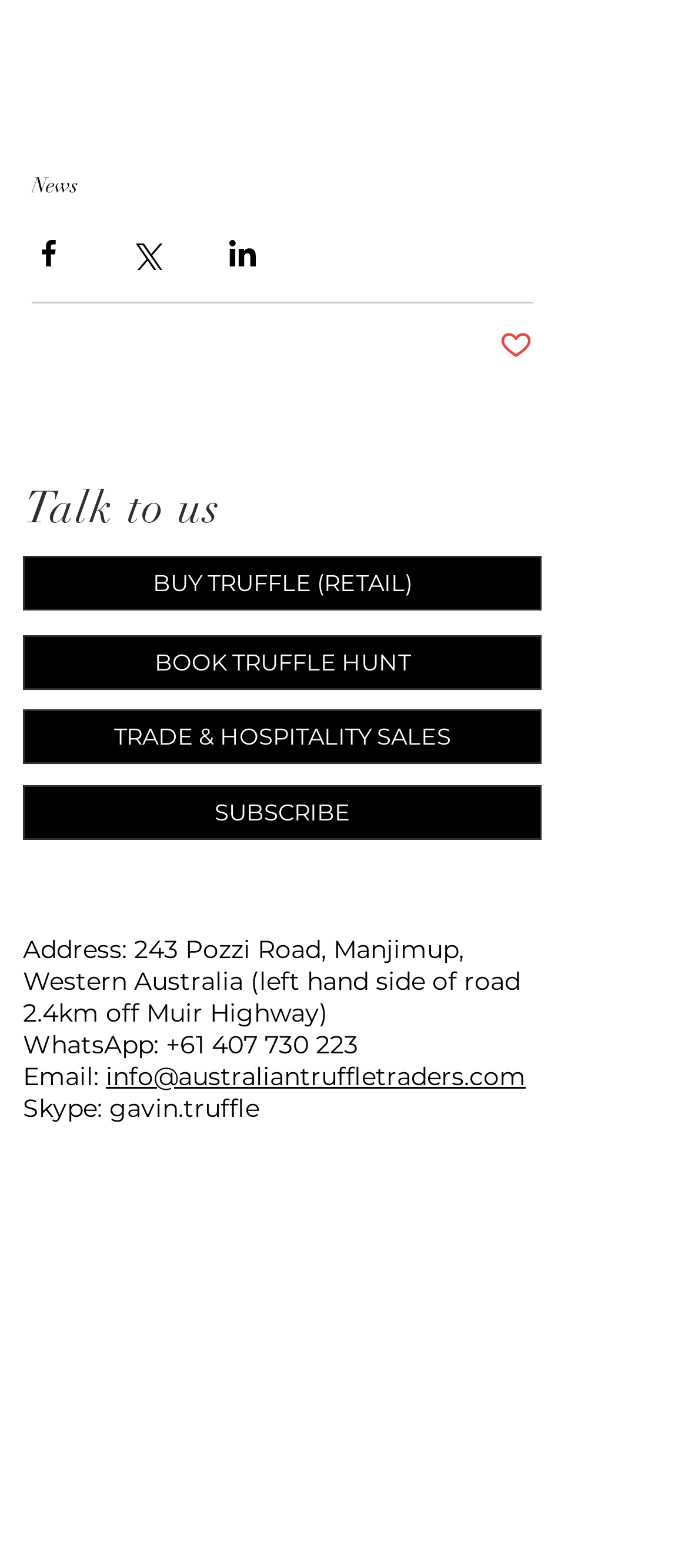What is the email address for Australian Truffle Traders?
Answer the question with just one word or phrase using the image.

info@australiantruffletraders.com